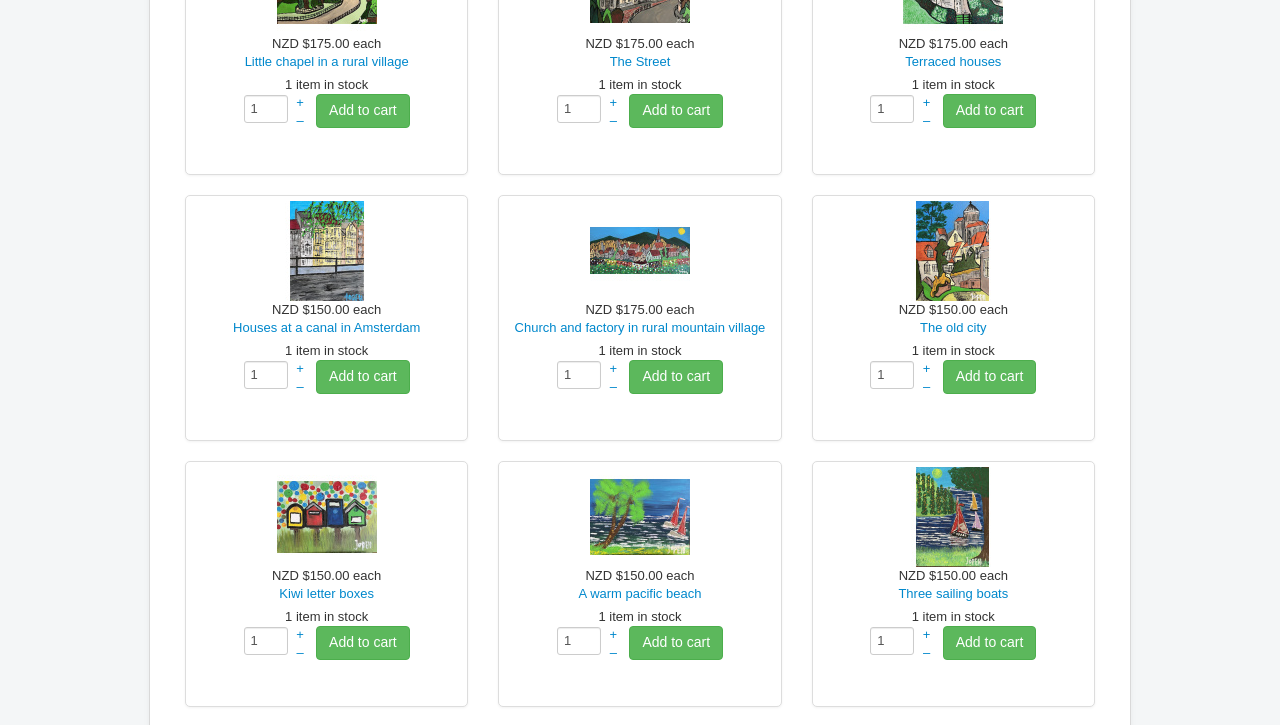Determine the bounding box coordinates of the region that needs to be clicked to achieve the task: "View Terraced houses".

[0.707, 0.074, 0.782, 0.095]